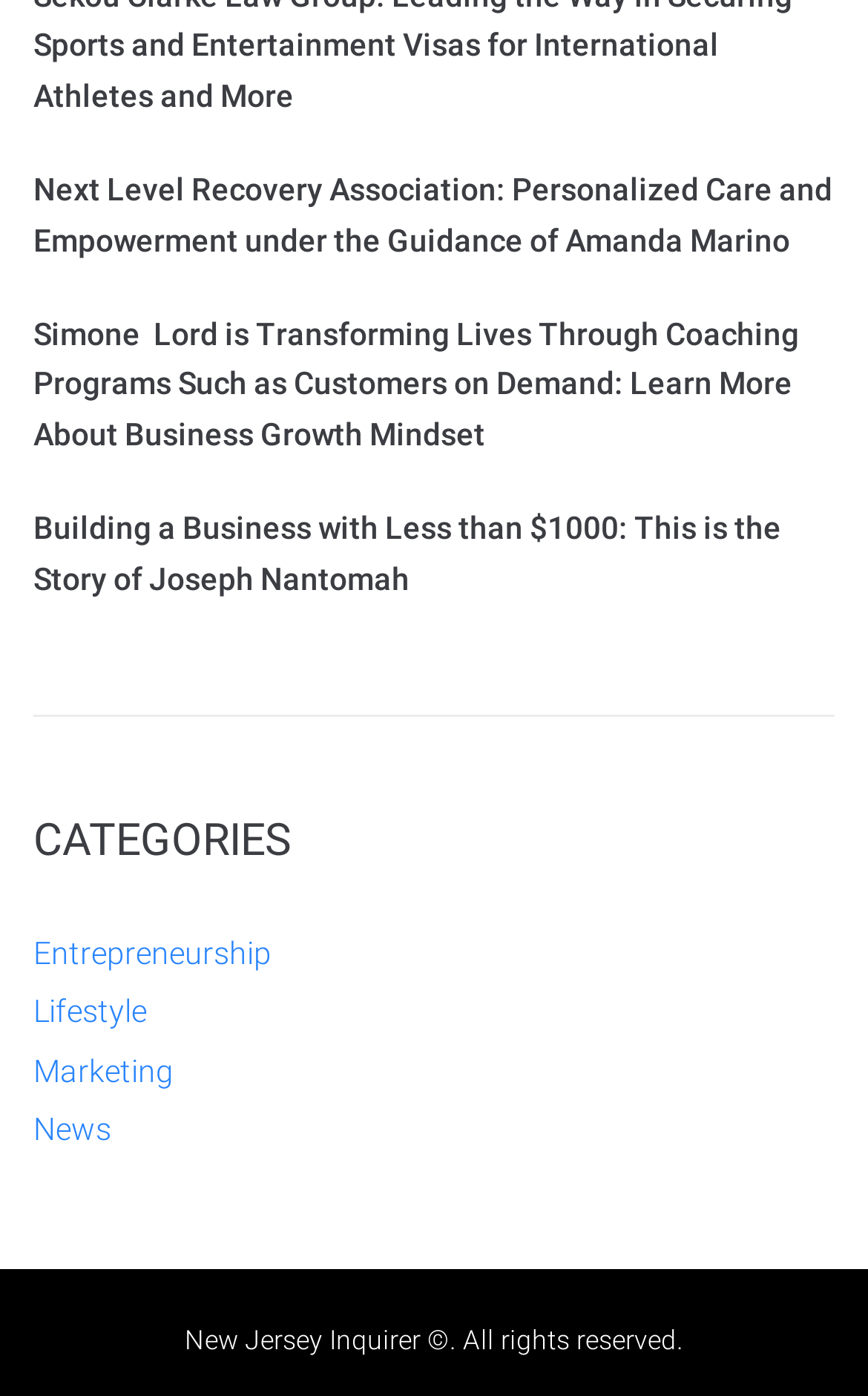Please give a succinct answer to the question in one word or phrase:
What is the name of the person mentioned in the second link?

Simone Lord